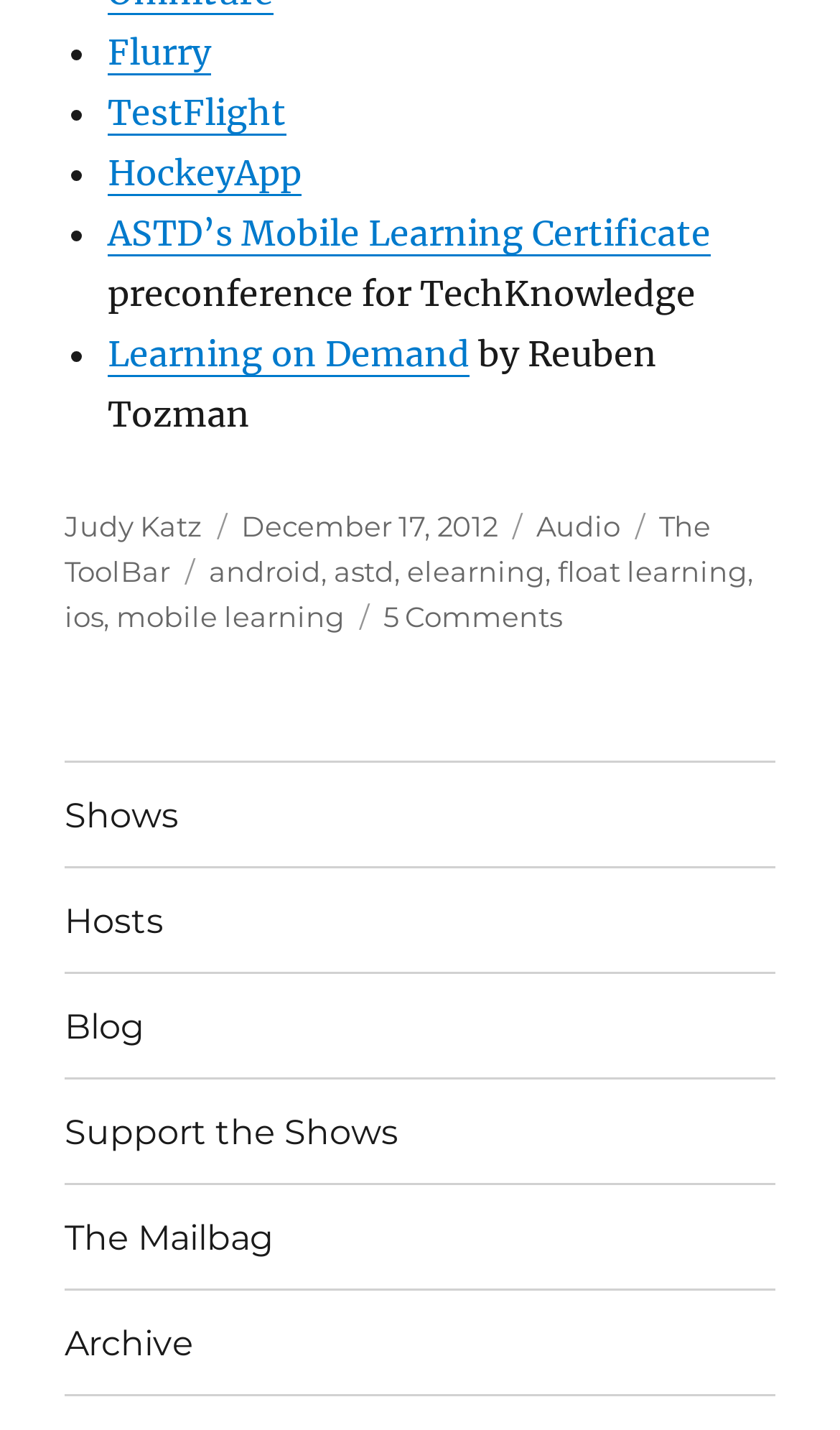Highlight the bounding box coordinates of the region I should click on to meet the following instruction: "Click on the link Company in the table".

None